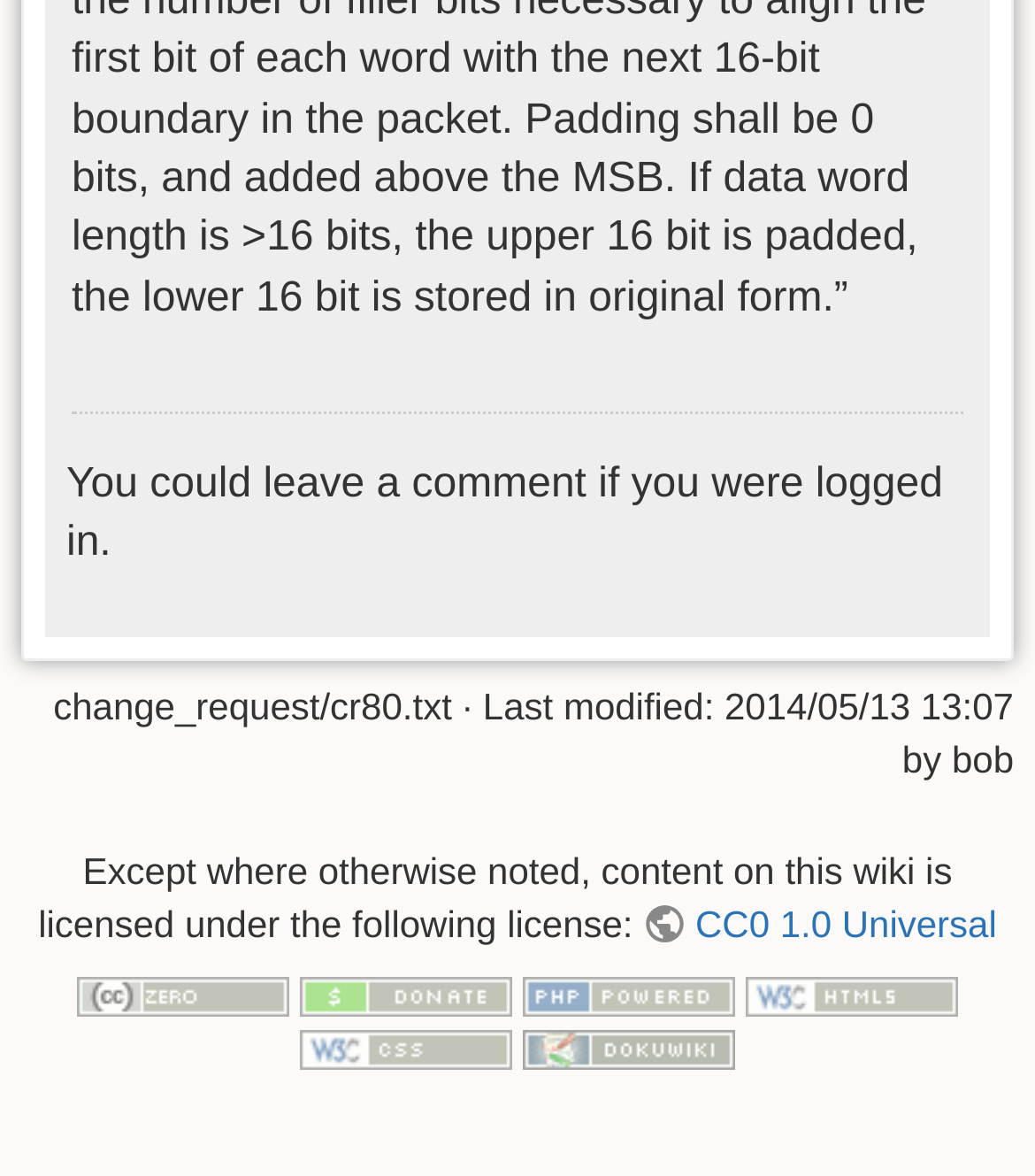Identify the bounding box for the element characterized by the following description: "title="Valid CSS"".

[0.29, 0.871, 0.495, 0.907]